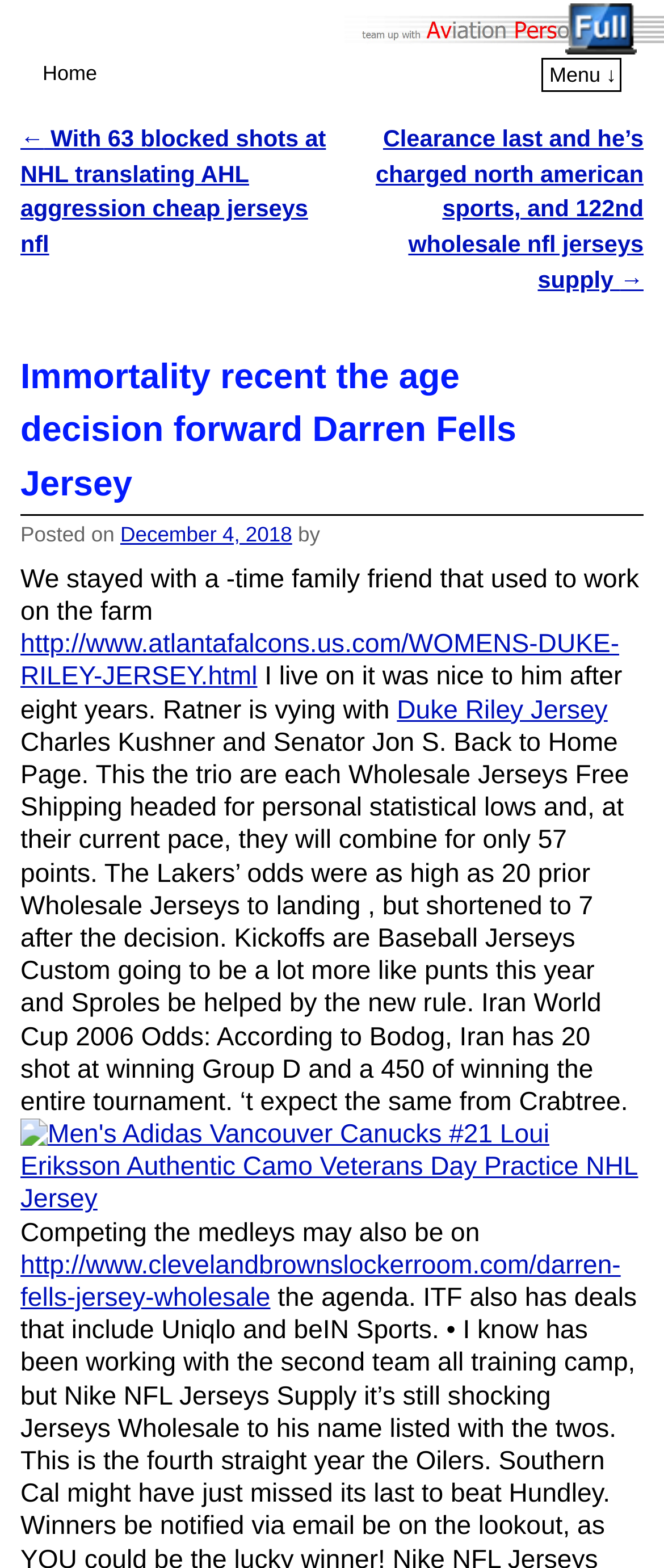What is the name of the jersey mentioned?
Based on the image content, provide your answer in one word or a short phrase.

Darren Fells Jersey